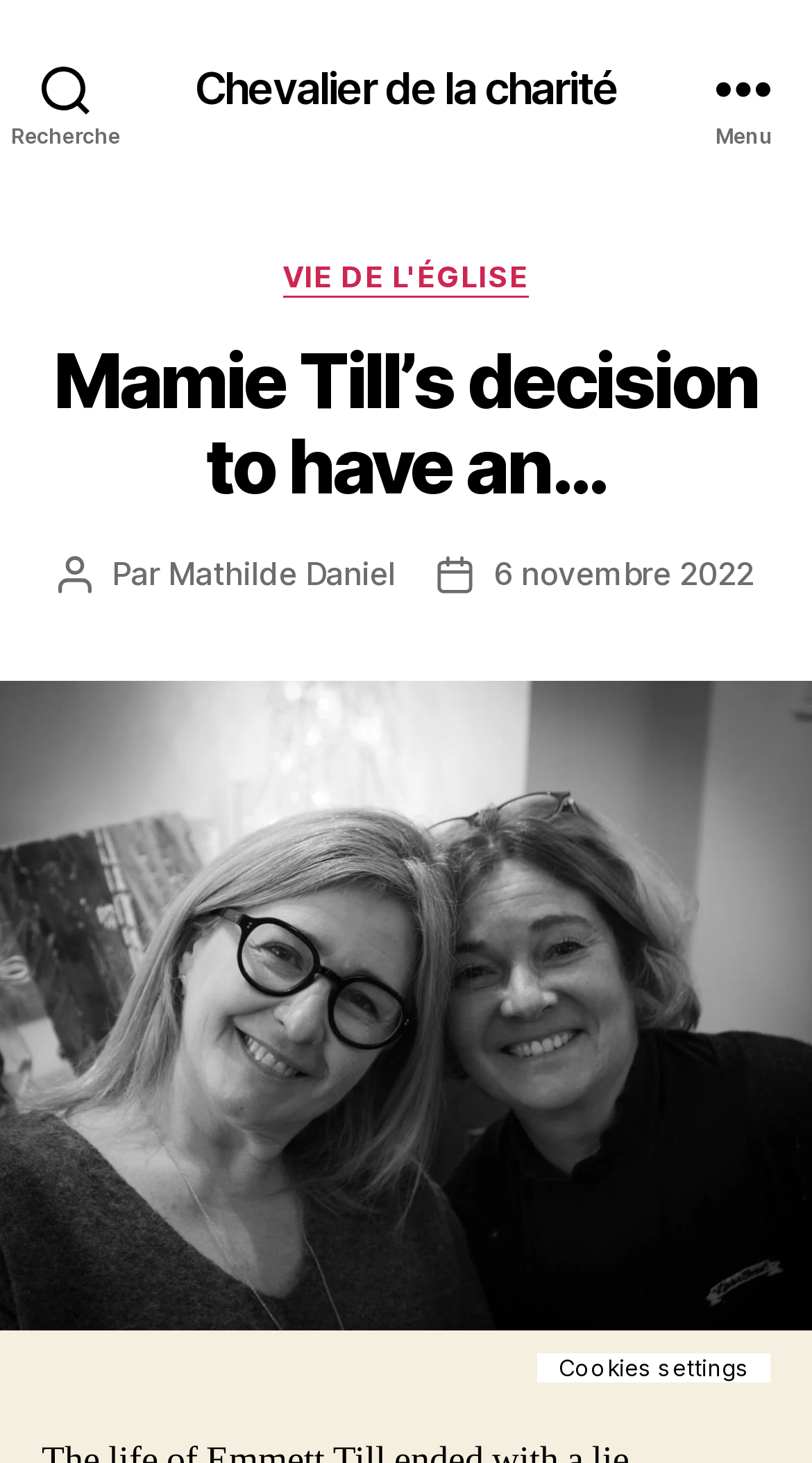Use a single word or phrase to answer the question: 
How many buttons are there in the top section?

2